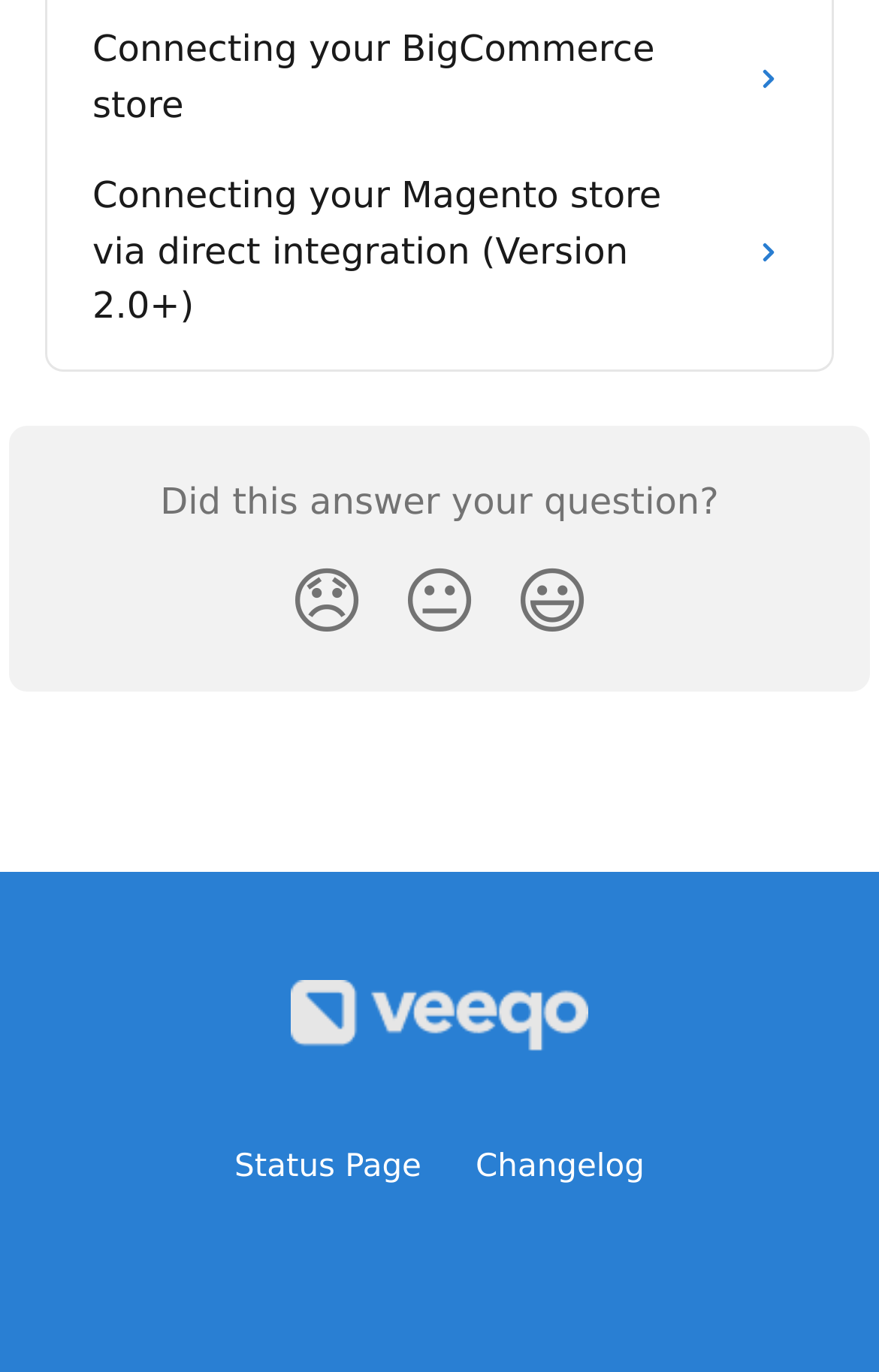Identify the bounding box coordinates of the region I need to click to complete this instruction: "Check the Status Page".

[0.267, 0.838, 0.479, 0.864]